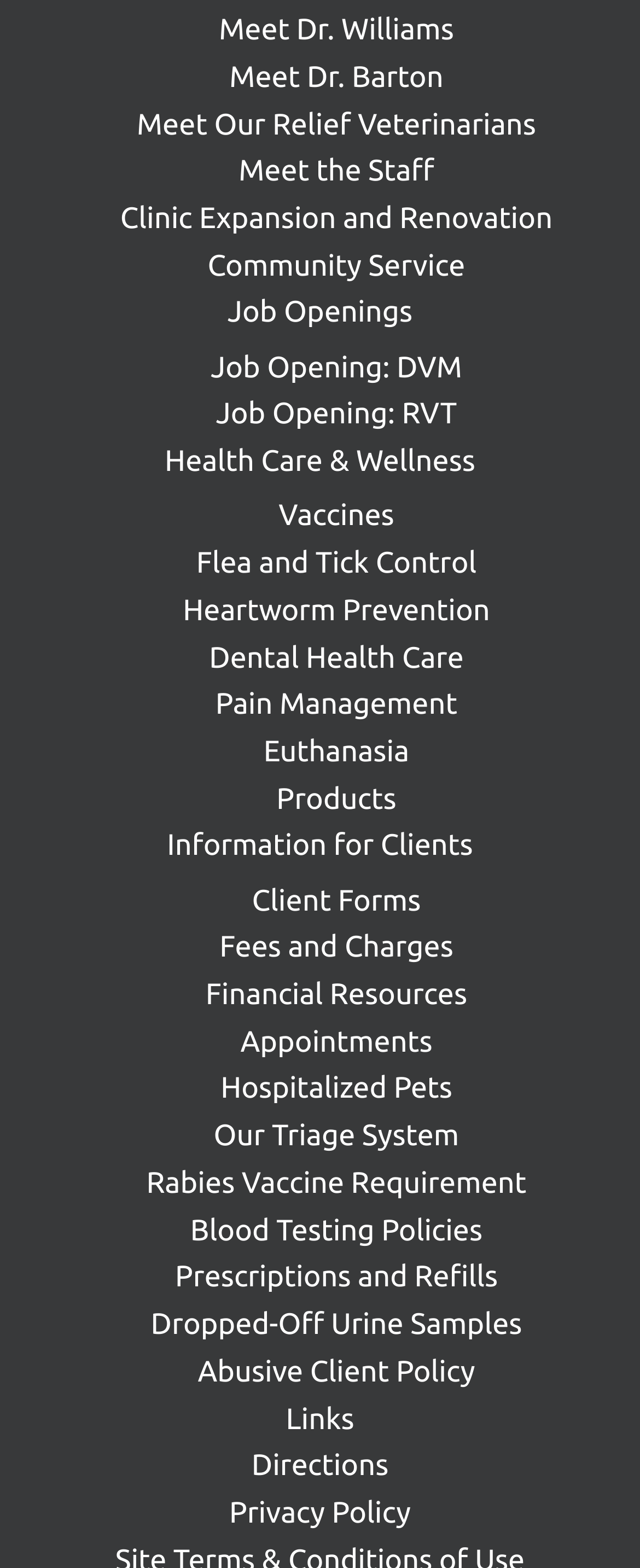How many links are related to client information?
Look at the image and respond with a one-word or short-phrase answer.

5